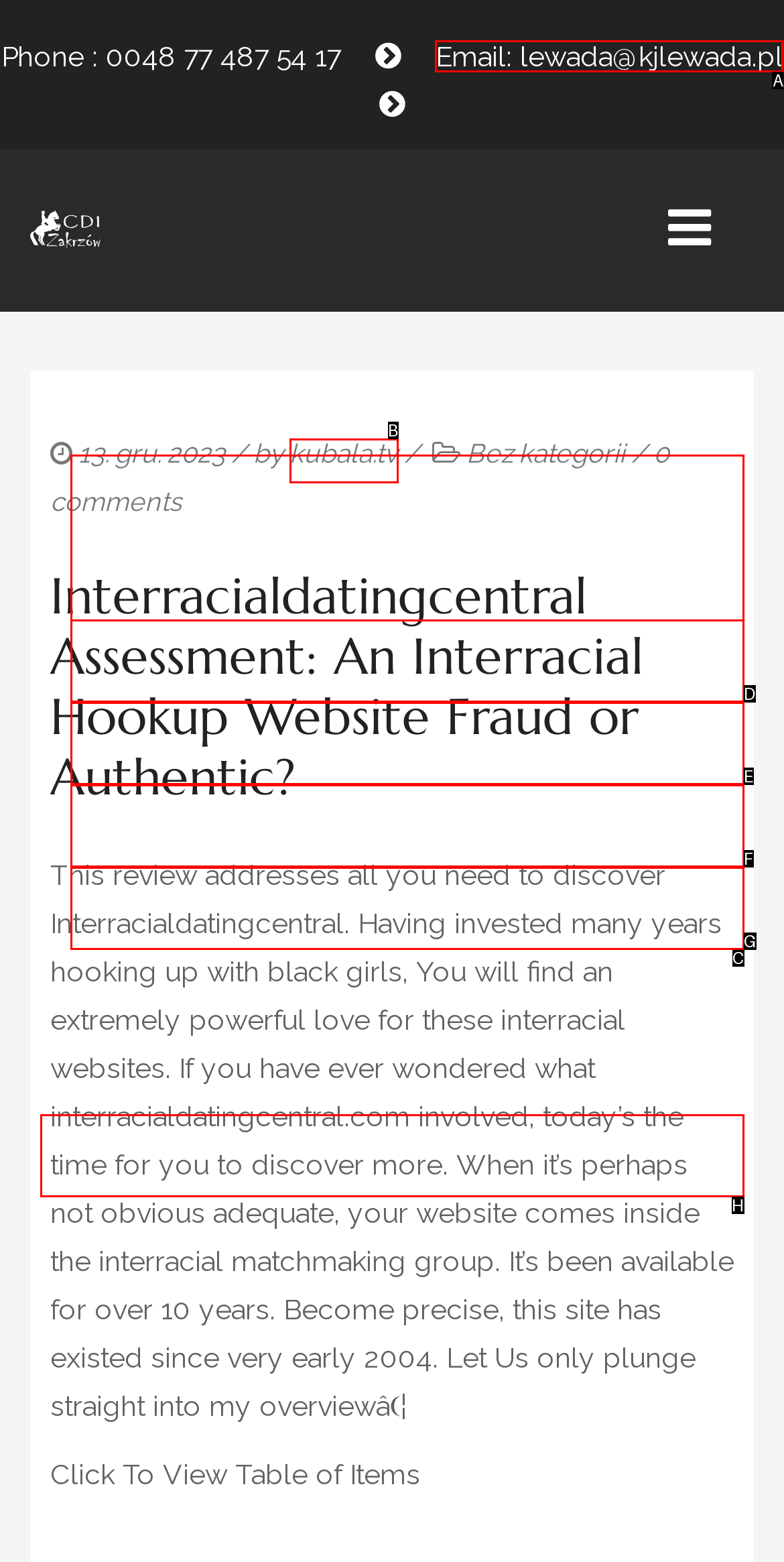Which choice should you pick to execute the task: Send an email
Respond with the letter associated with the correct option only.

A